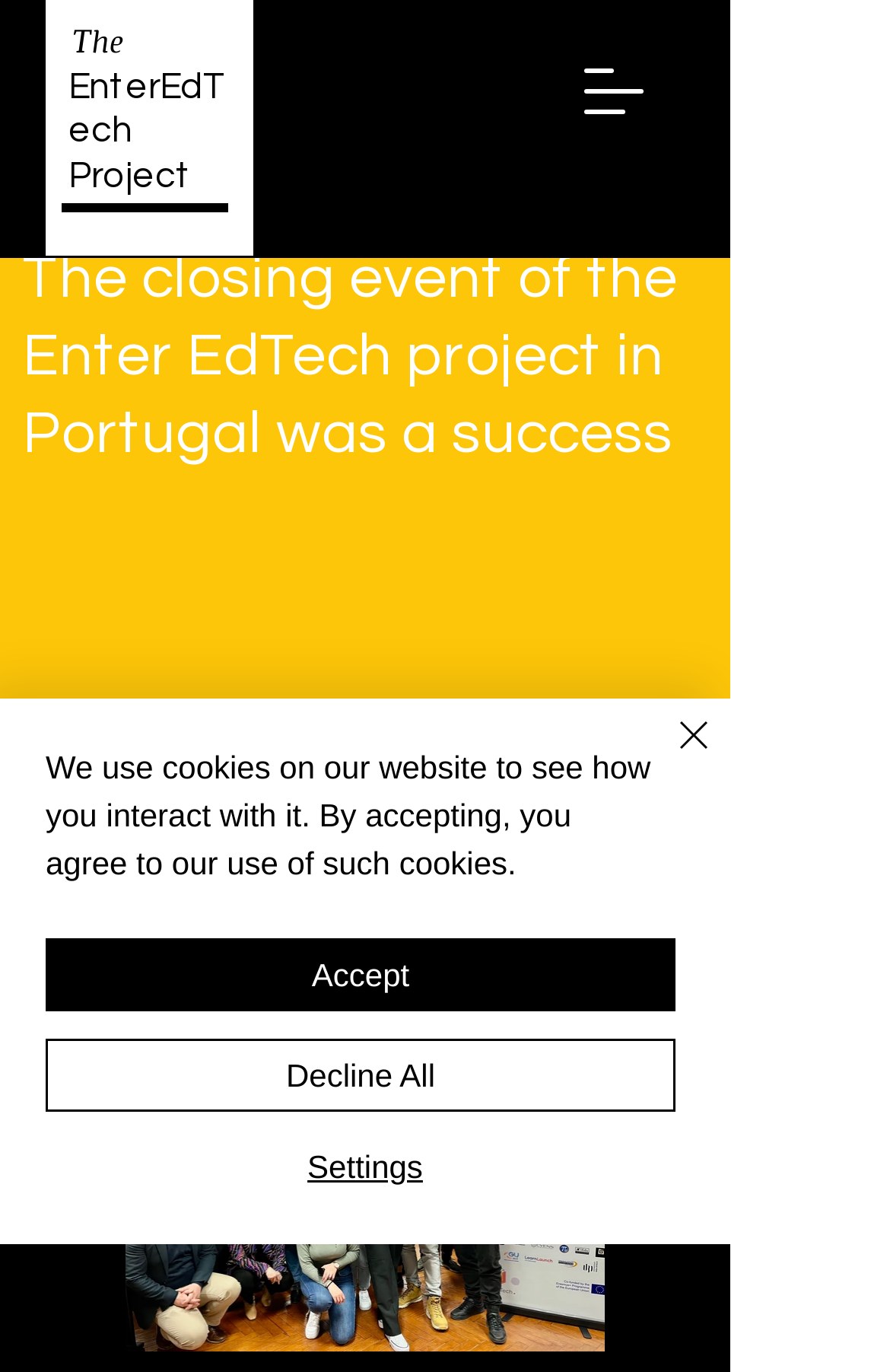Please determine the bounding box coordinates of the element to click on in order to accomplish the following task: "Click the navigation menu button". Ensure the coordinates are four float numbers ranging from 0 to 1, i.e., [left, top, right, bottom].

[0.626, 0.025, 0.754, 0.108]